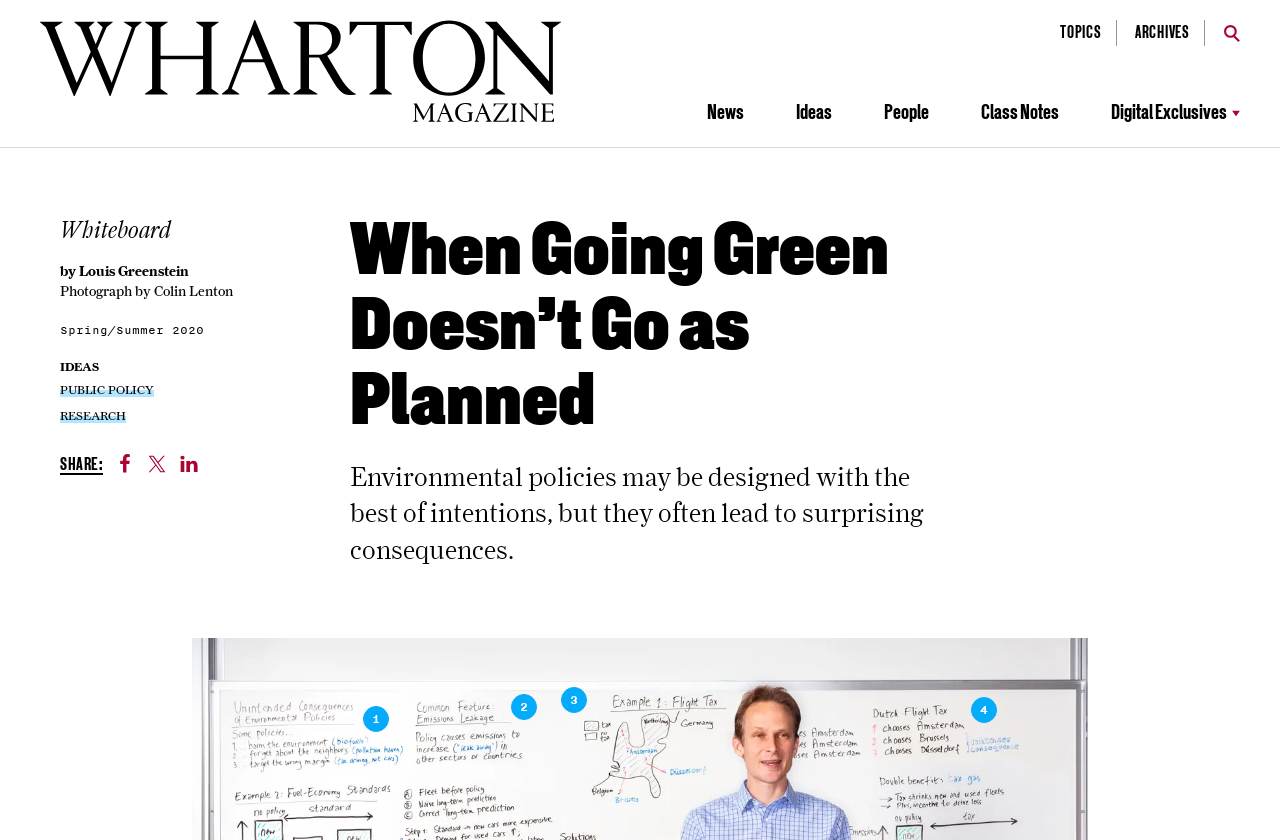What is the topic of the article?
Answer the question in a detailed and comprehensive manner.

The topic of the article can be inferred from the subheading 'Environmental policies may be designed with the best of intentions, but they often lead to surprising consequences.' which is located below the main heading.